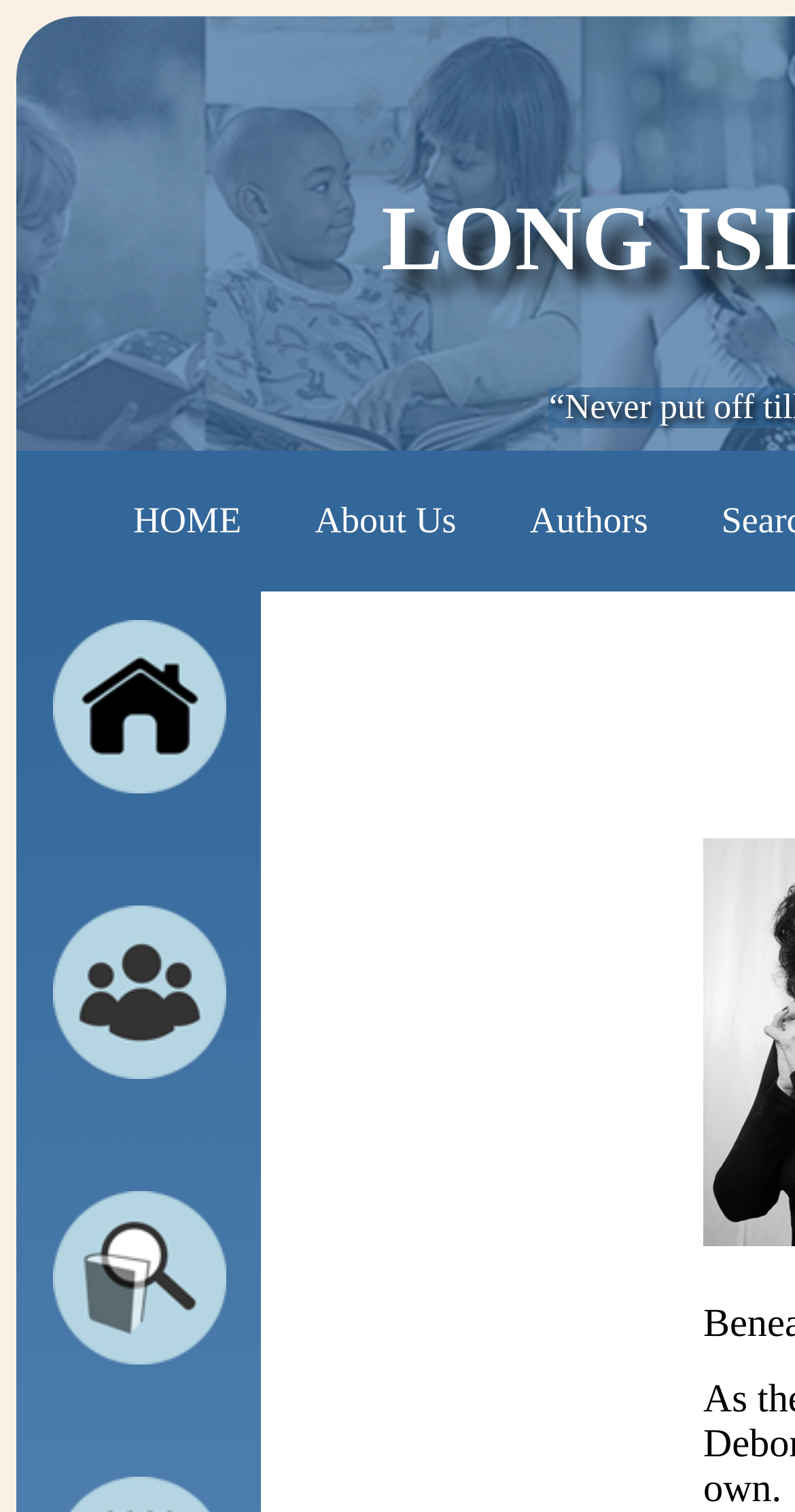Calculate the bounding box coordinates of the UI element given the description: "About Us".

[0.396, 0.33, 0.574, 0.357]